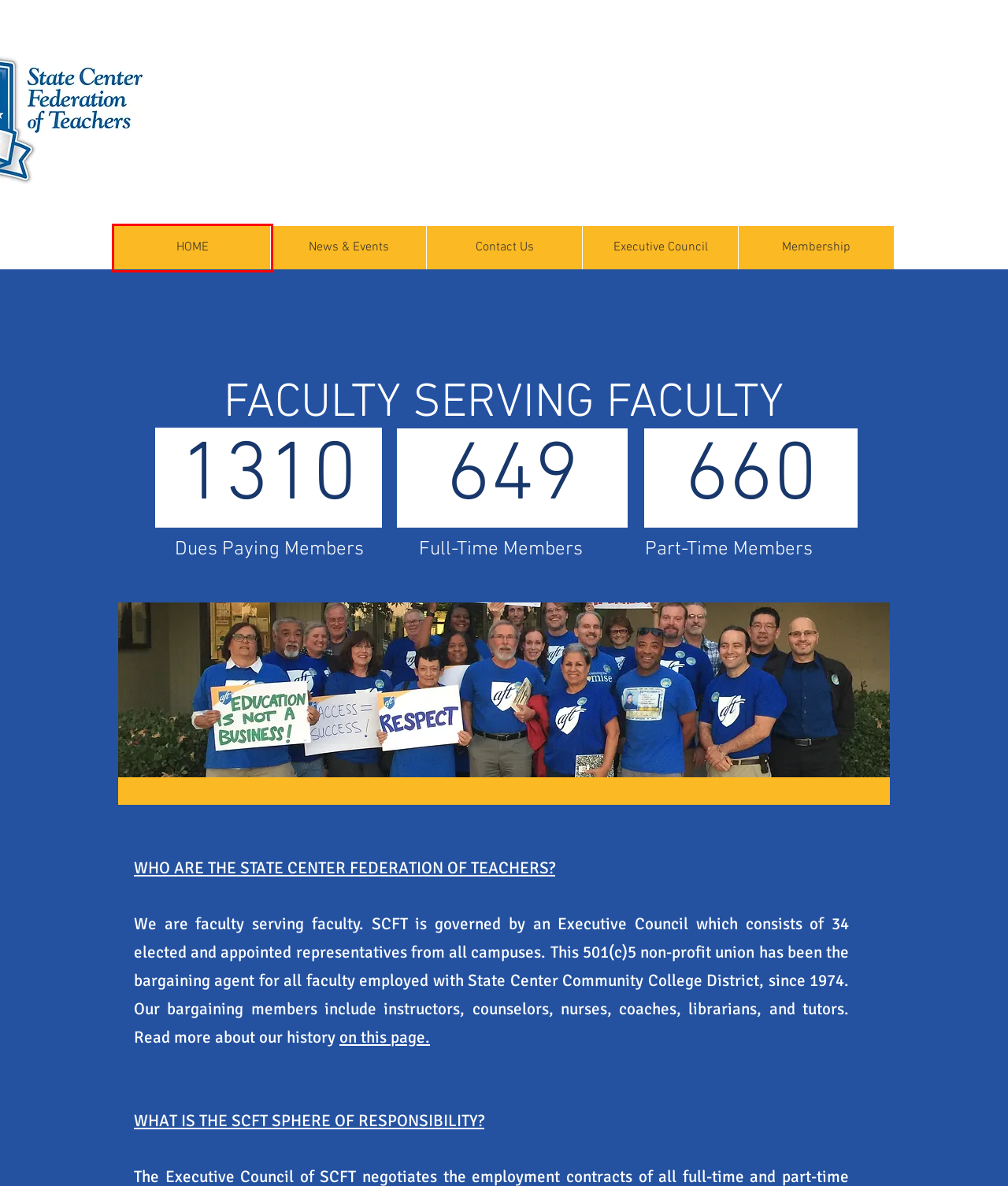Given a webpage screenshot with a UI element marked by a red bounding box, choose the description that best corresponds to the new webpage that will appear after clicking the element. The candidates are:
A. Executive Council | scft
B. History | scft
C. Governing Documents | scft
D. PART-TIME CONTRACT | scft
E. News & Events | scft
F. SCCCD Faculty union | SCFT Local 1533 | Fresno, CA
G. Contact Us | scft
H. Connect | Forms

F